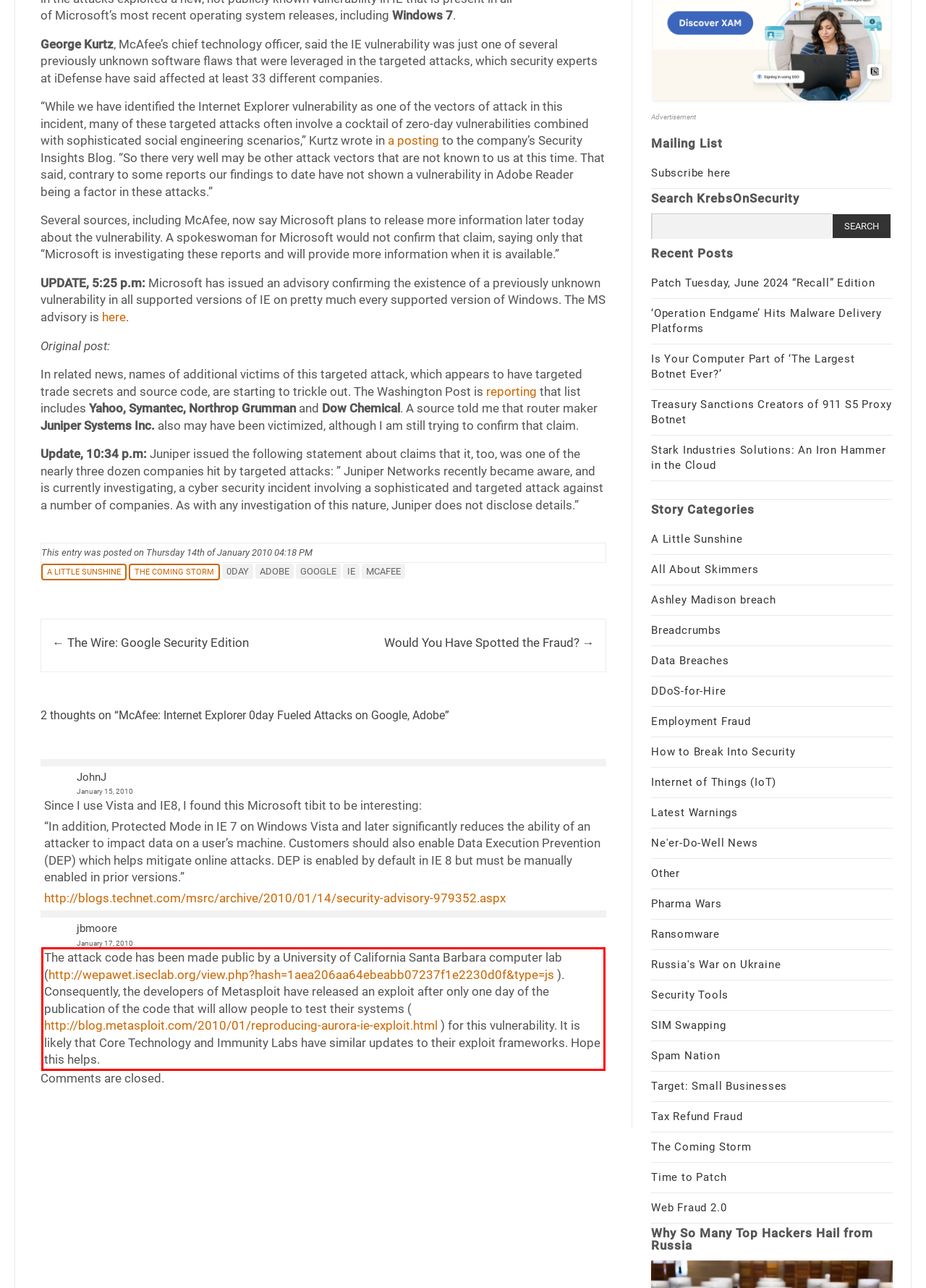You are looking at a screenshot of a webpage with a red rectangle bounding box. Use OCR to identify and extract the text content found inside this red bounding box.

The attack code has been made public by a University of California Santa Barbara computer lab (http://wepawet.iseclab.org/view.php?hash=1aea206aa64ebeabb07237f1e2230d0f&type=js ). Consequently, the developers of Metasploit have released an exploit after only one day of the publication of the code that will allow people to test their systems ( http://blog.metasploit.com/2010/01/reproducing-aurora-ie-exploit.html ) for this vulnerability. It is likely that Core Technology and Immunity Labs have similar updates to their exploit frameworks. Hope this helps.